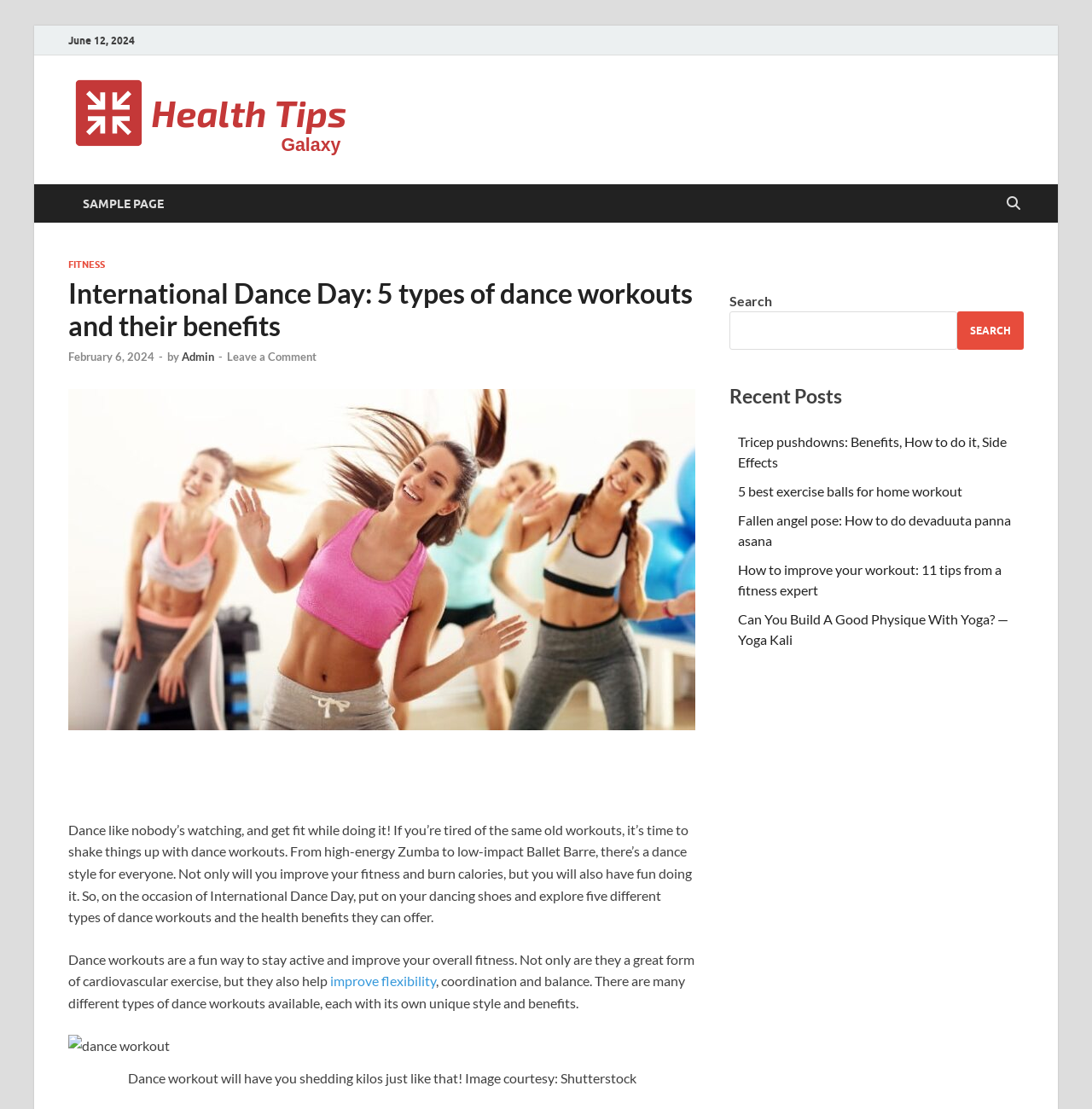What is the text of the webpage's headline?

International Dance Day: 5 types of dance workouts and their benefits